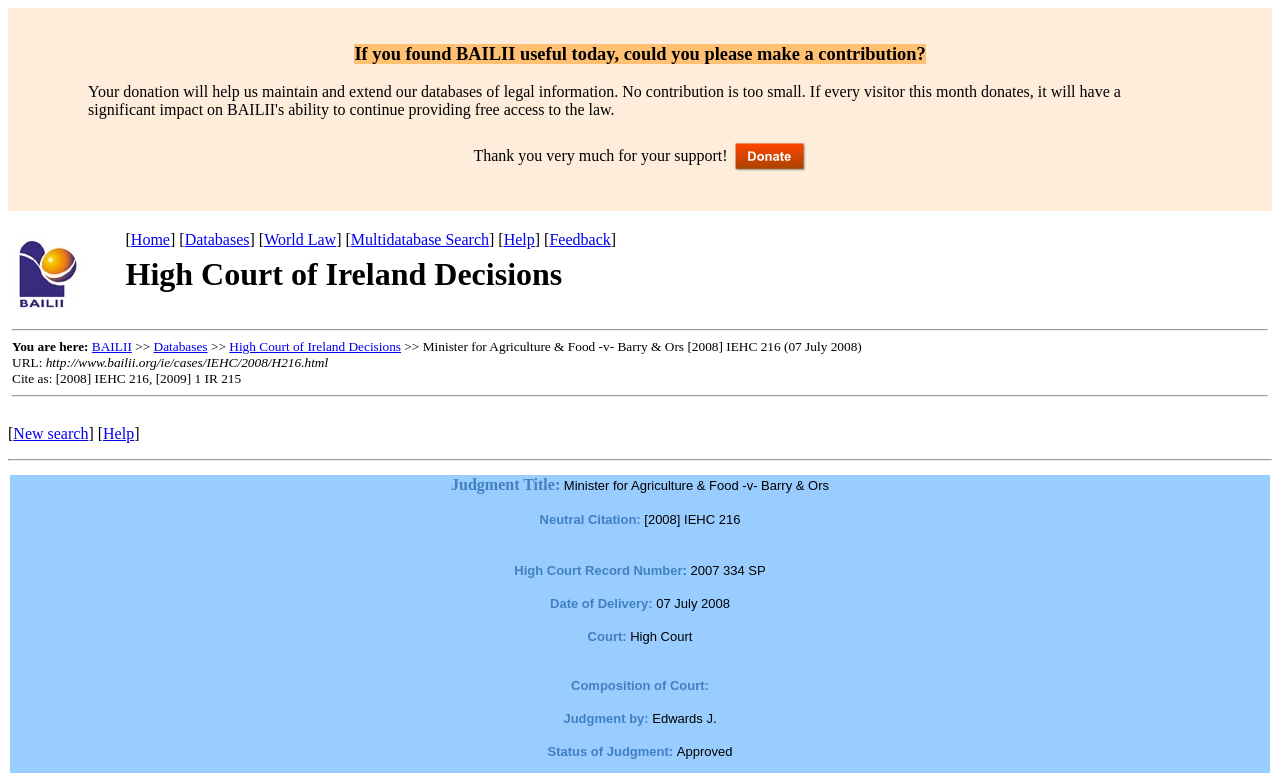What is the name of the court in this decision?
Using the information from the image, provide a comprehensive answer to the question.

I found the answer by looking at the 'Court:' label and its corresponding value 'High Court' in the webpage.